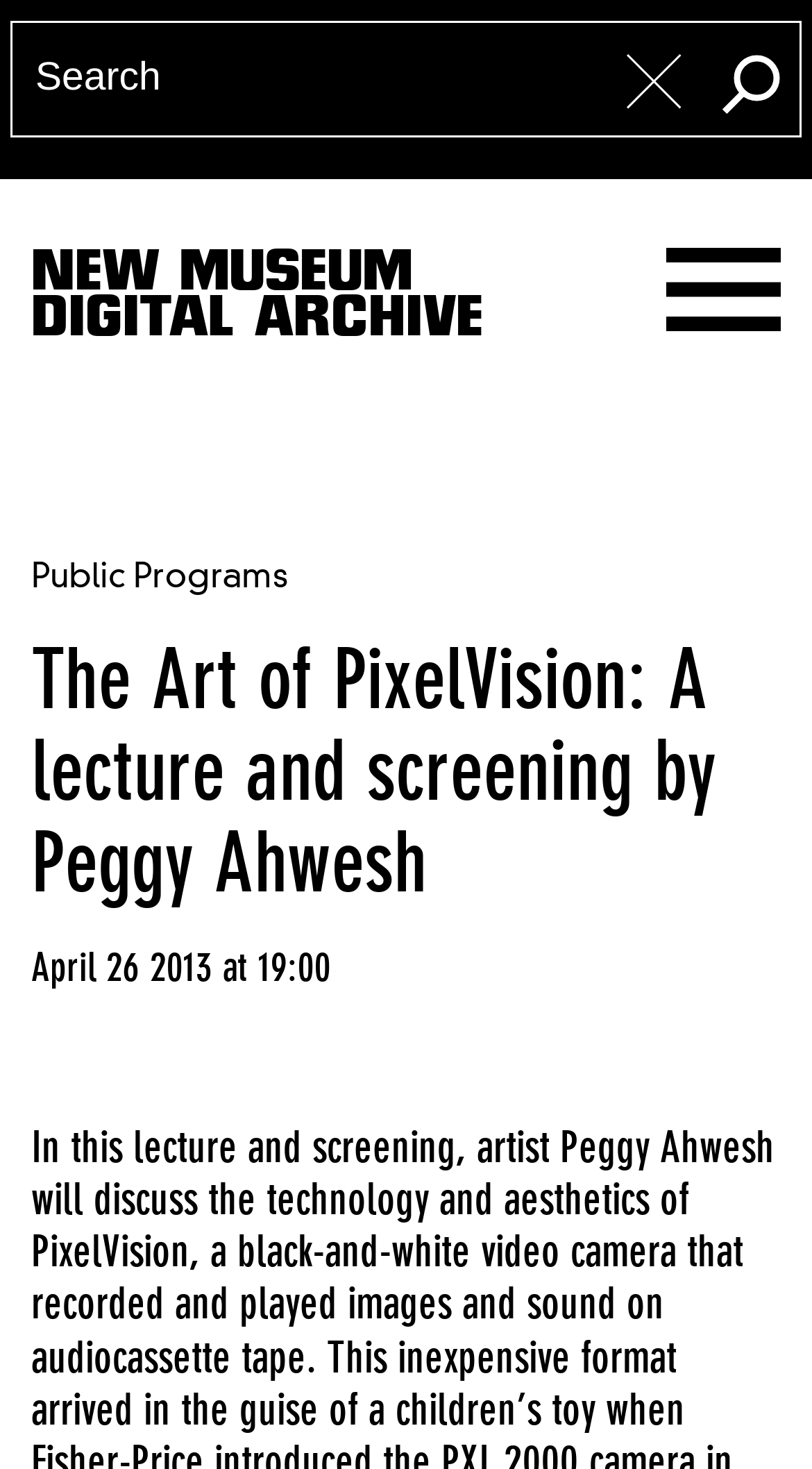What is the name of the lecture and screening?
Answer briefly with a single word or phrase based on the image.

The Art of PixelVision